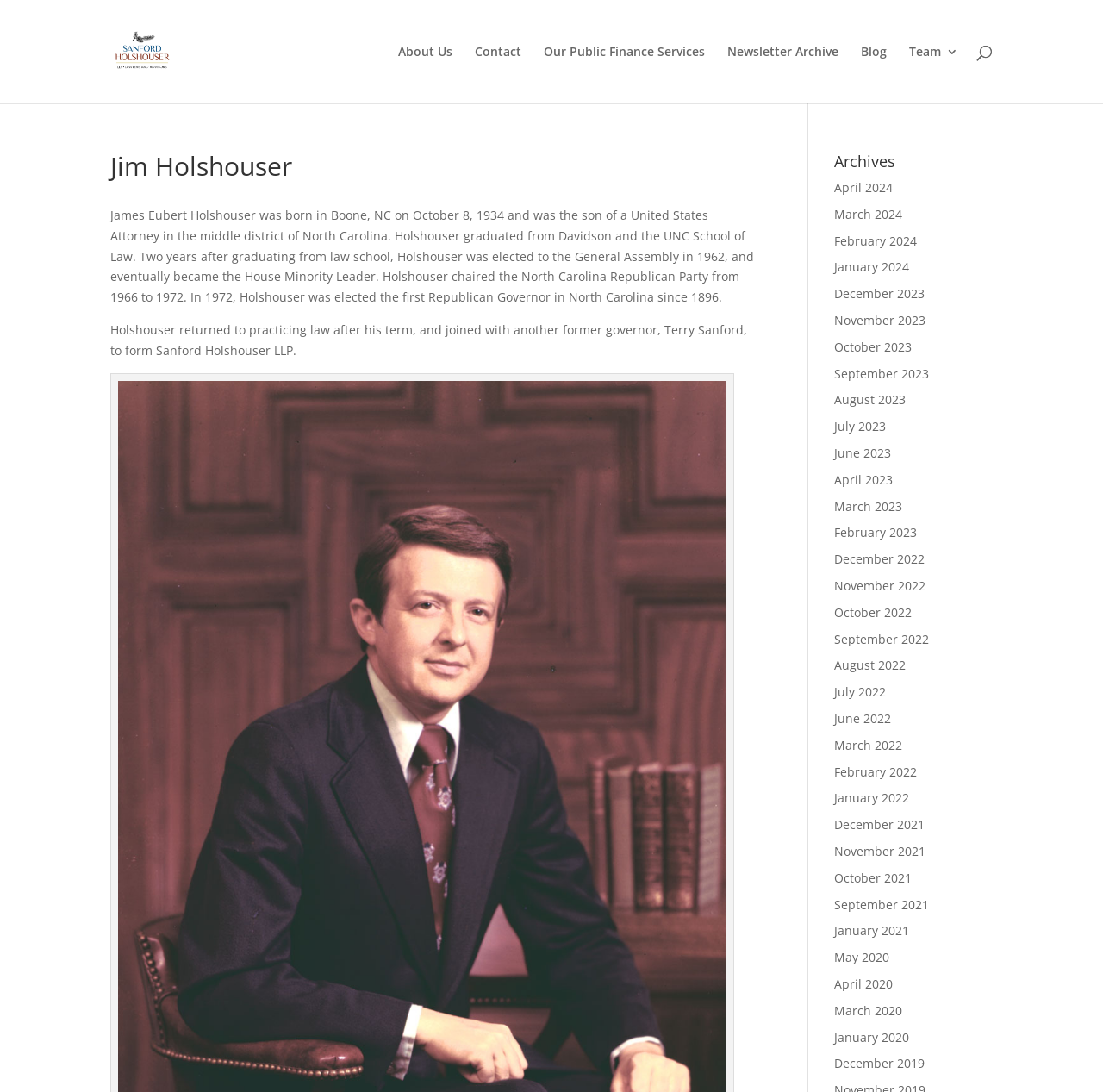Can you specify the bounding box coordinates for the region that should be clicked to fulfill this instruction: "Search for something".

[0.1, 0.0, 0.9, 0.001]